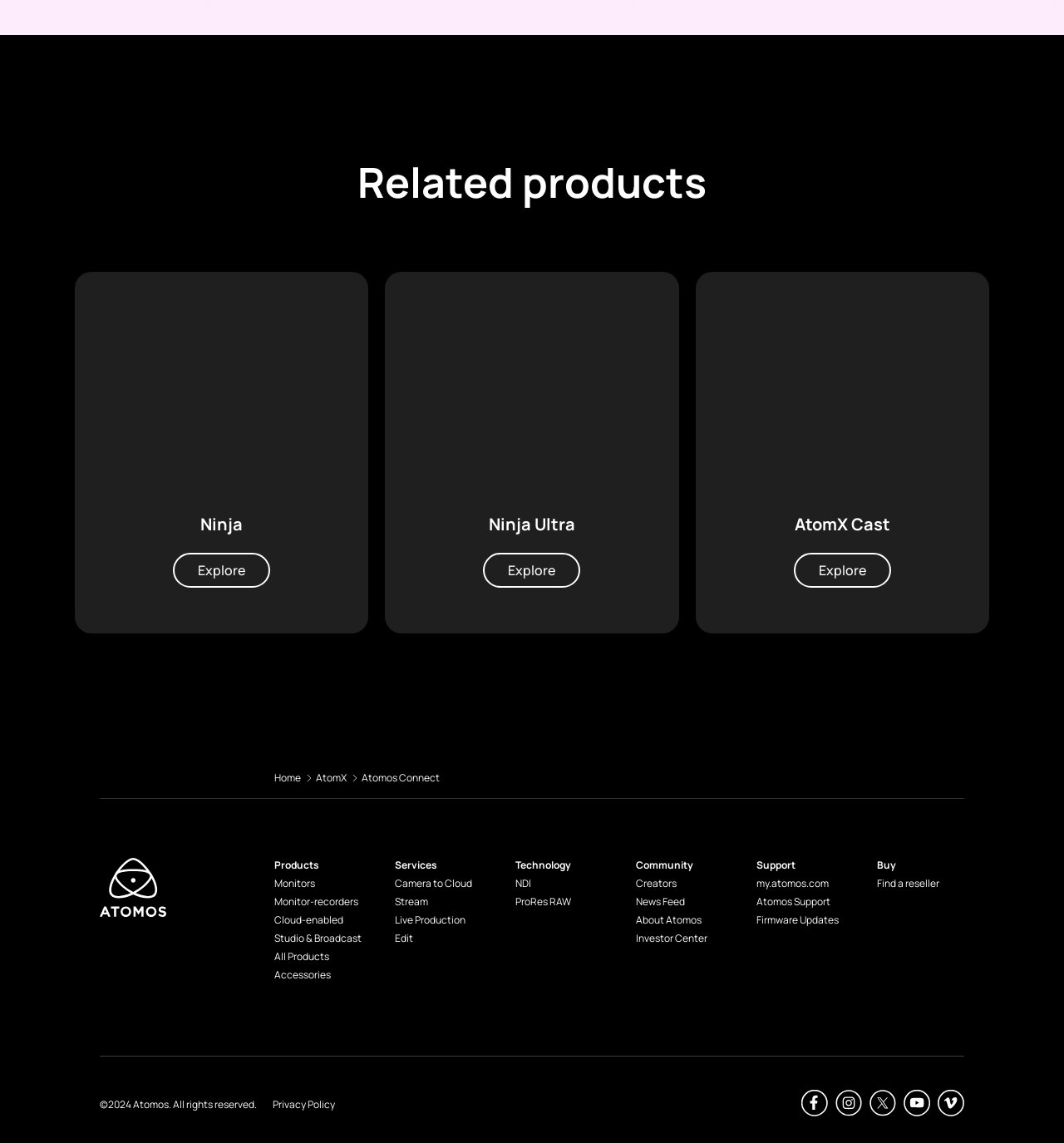Please find the bounding box coordinates of the element's region to be clicked to carry out this instruction: "Explore Ninja products".

[0.163, 0.484, 0.254, 0.515]